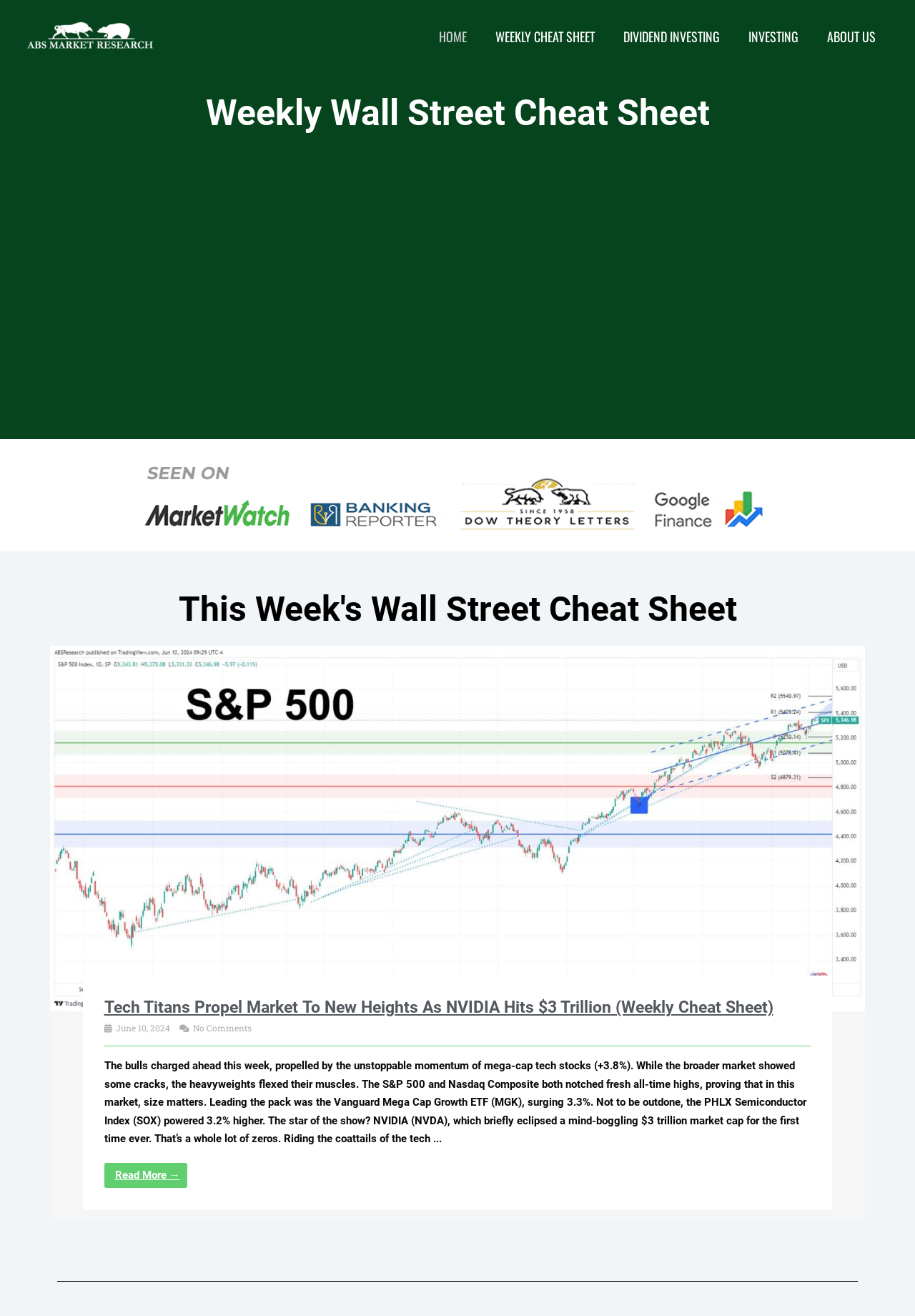What is the market cap of NVIDIA?
Please provide an in-depth and detailed response to the question.

The market cap of NVIDIA can be found in the article, which mentions that NVIDIA briefly eclipsed a mind-boggling $3 trillion market cap for the first time ever.